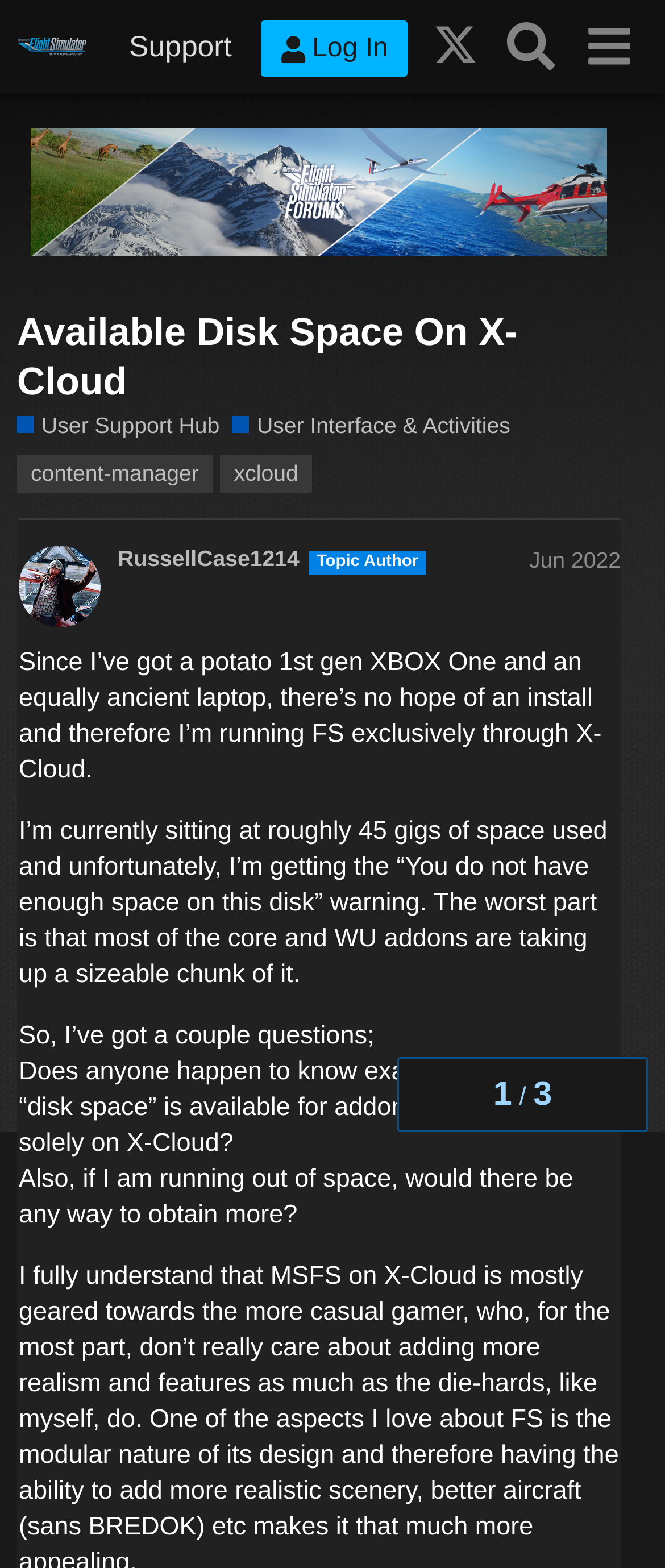Point out the bounding box coordinates of the section to click in order to follow this instruction: "View the 'Microsoft Flight Simulator Forums'".

[0.026, 0.01, 0.13, 0.049]